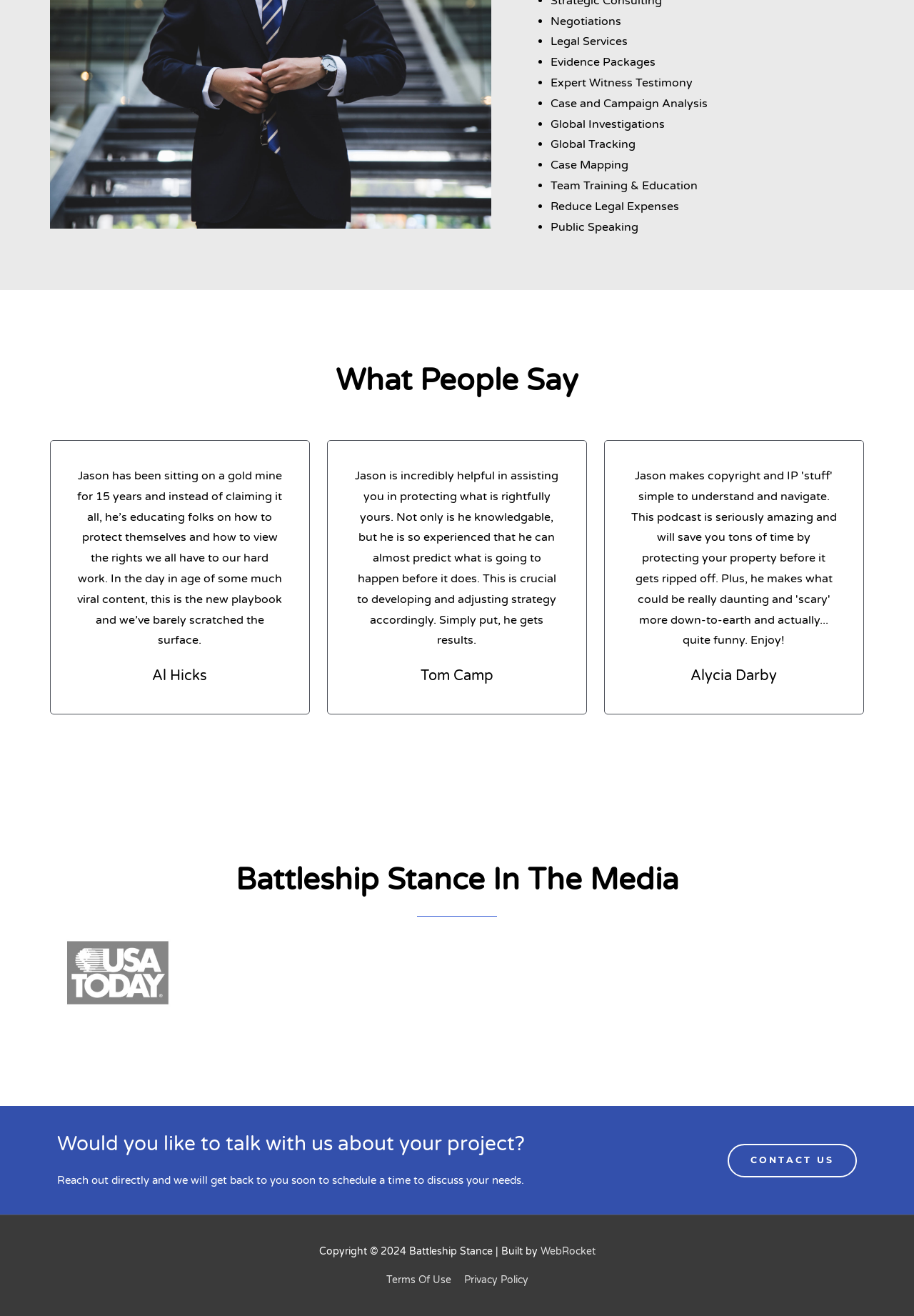What services does Battleship Stance offer?
Your answer should be a single word or phrase derived from the screenshot.

Negotiations, Legal Services, etc.